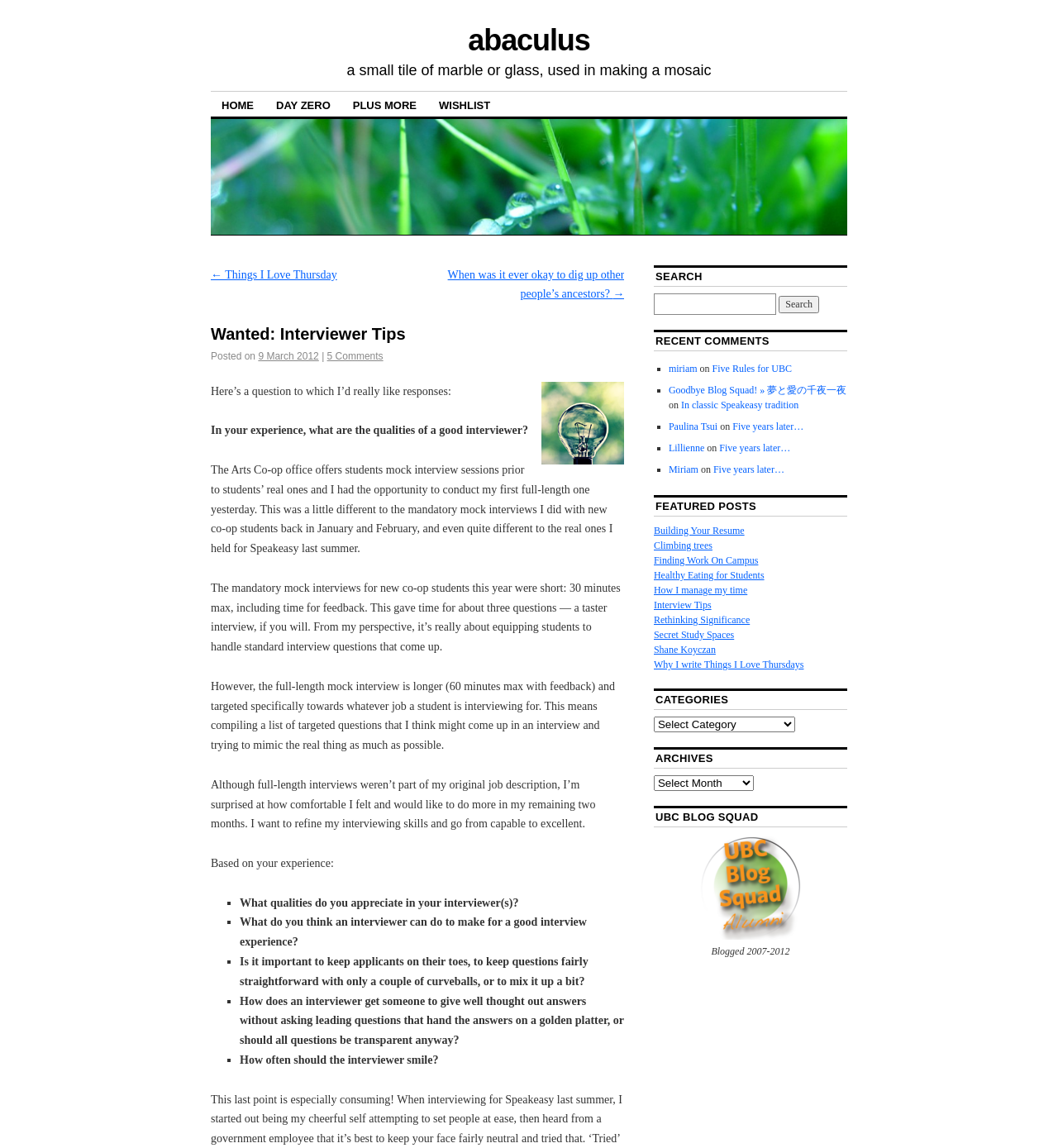Specify the bounding box coordinates (top-left x, top-left y, bottom-right x, bottom-right y) of the UI element in the screenshot that matches this description: Wishlist

[0.405, 0.08, 0.474, 0.101]